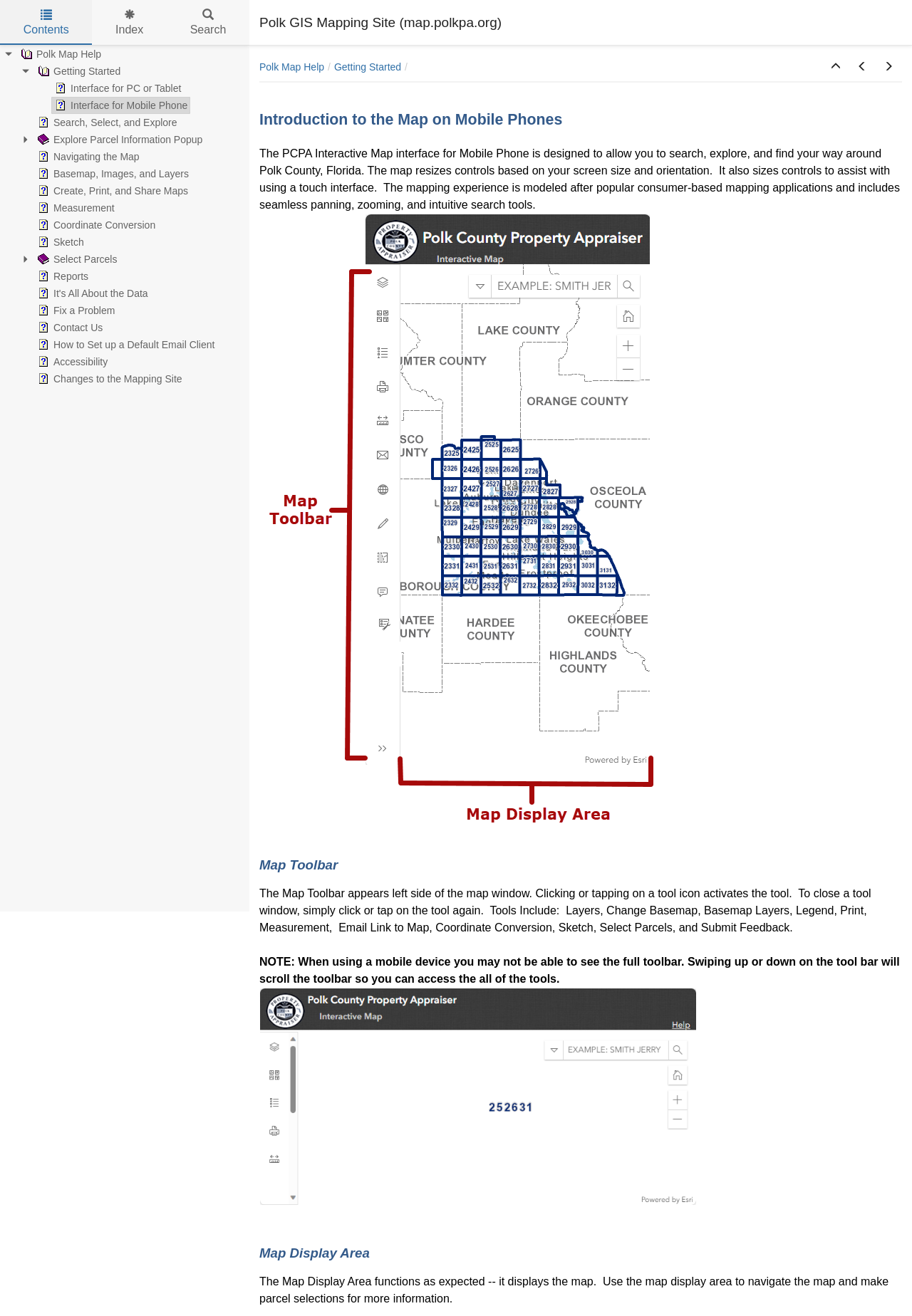Please provide a one-word or phrase answer to the question: 
What is the purpose of the Polk GIS Mapping Site?

Search, explore, and find way around Polk County